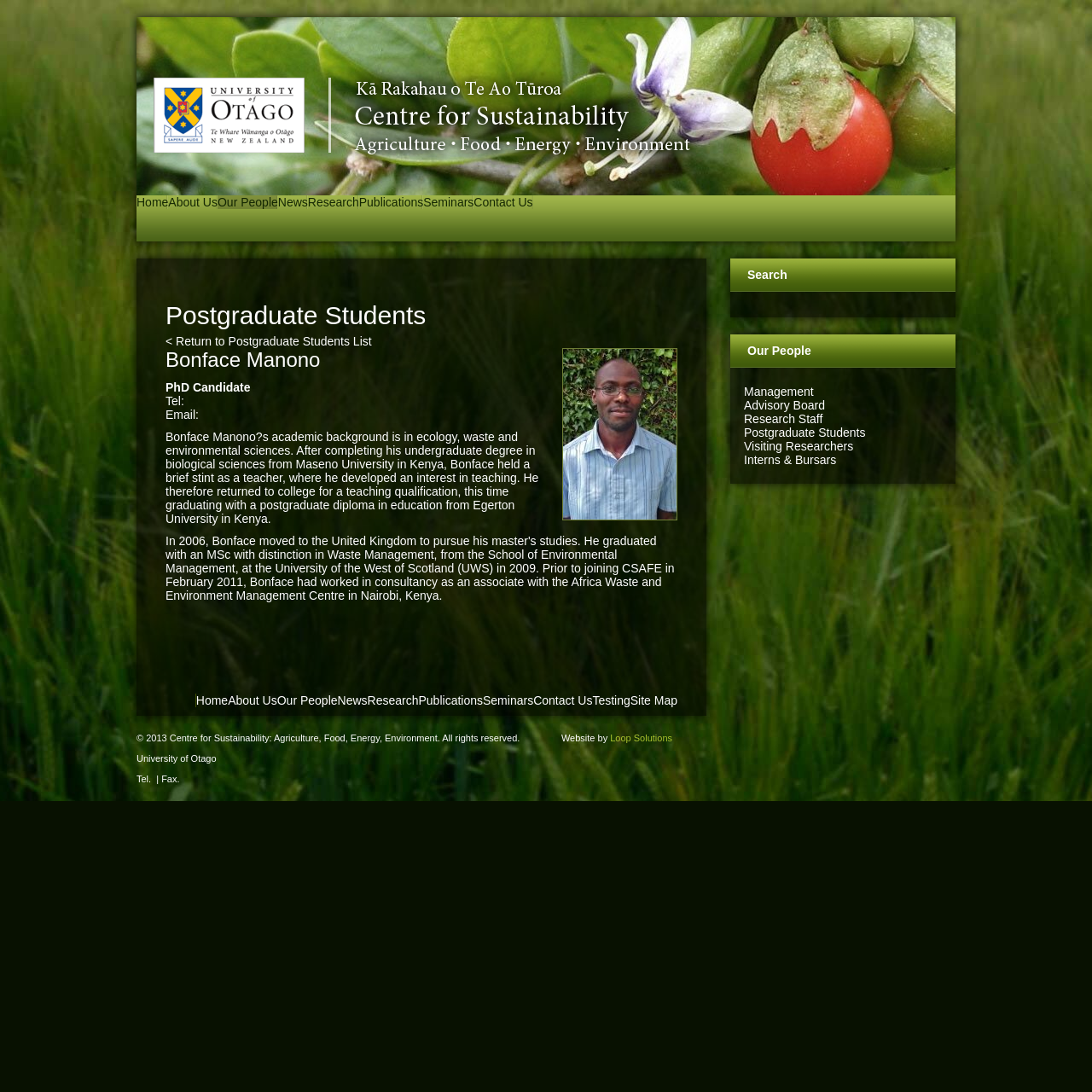Who developed the website?
Identify the answer in the screenshot and reply with a single word or phrase.

Loop Solutions